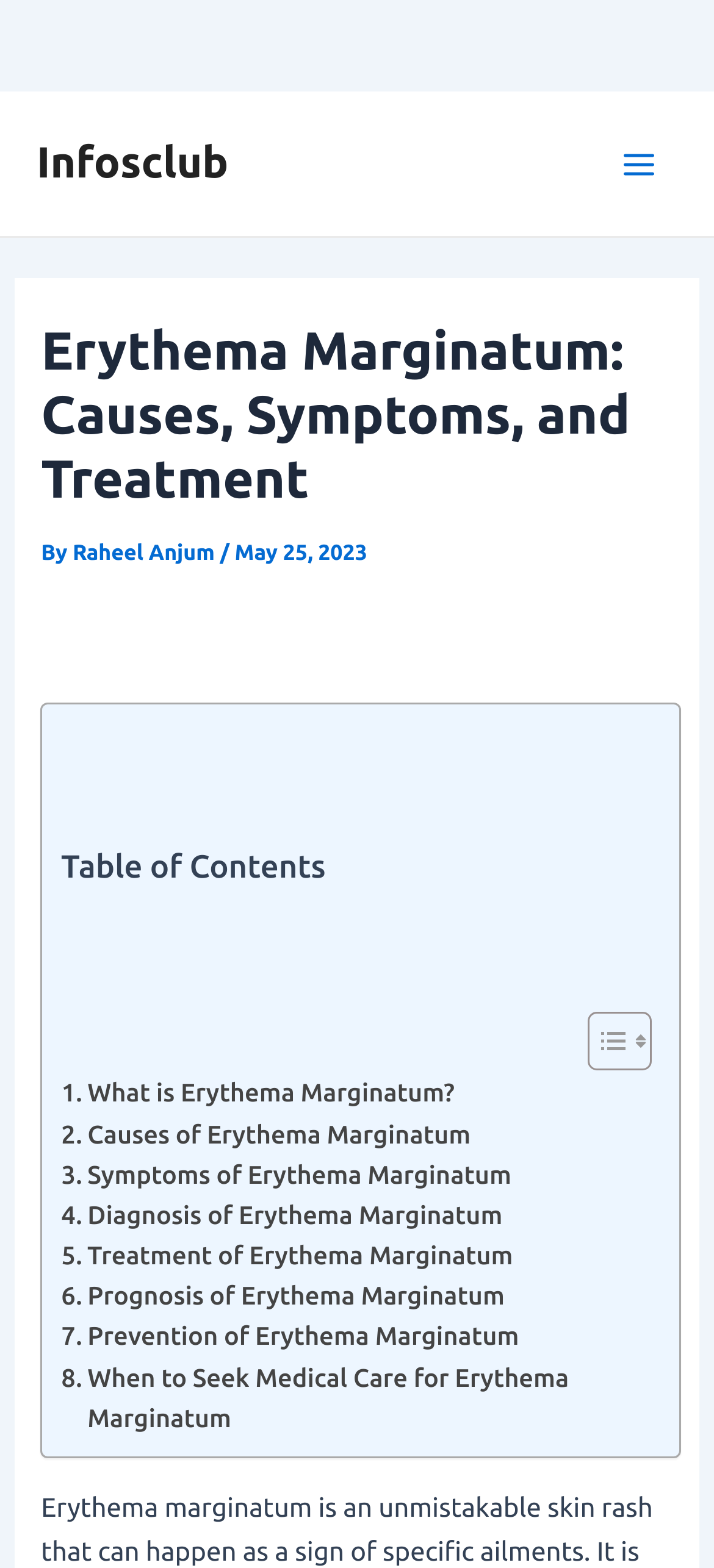Kindly determine the bounding box coordinates for the clickable area to achieve the given instruction: "Click on the Infosclub link".

[0.051, 0.089, 0.32, 0.119]